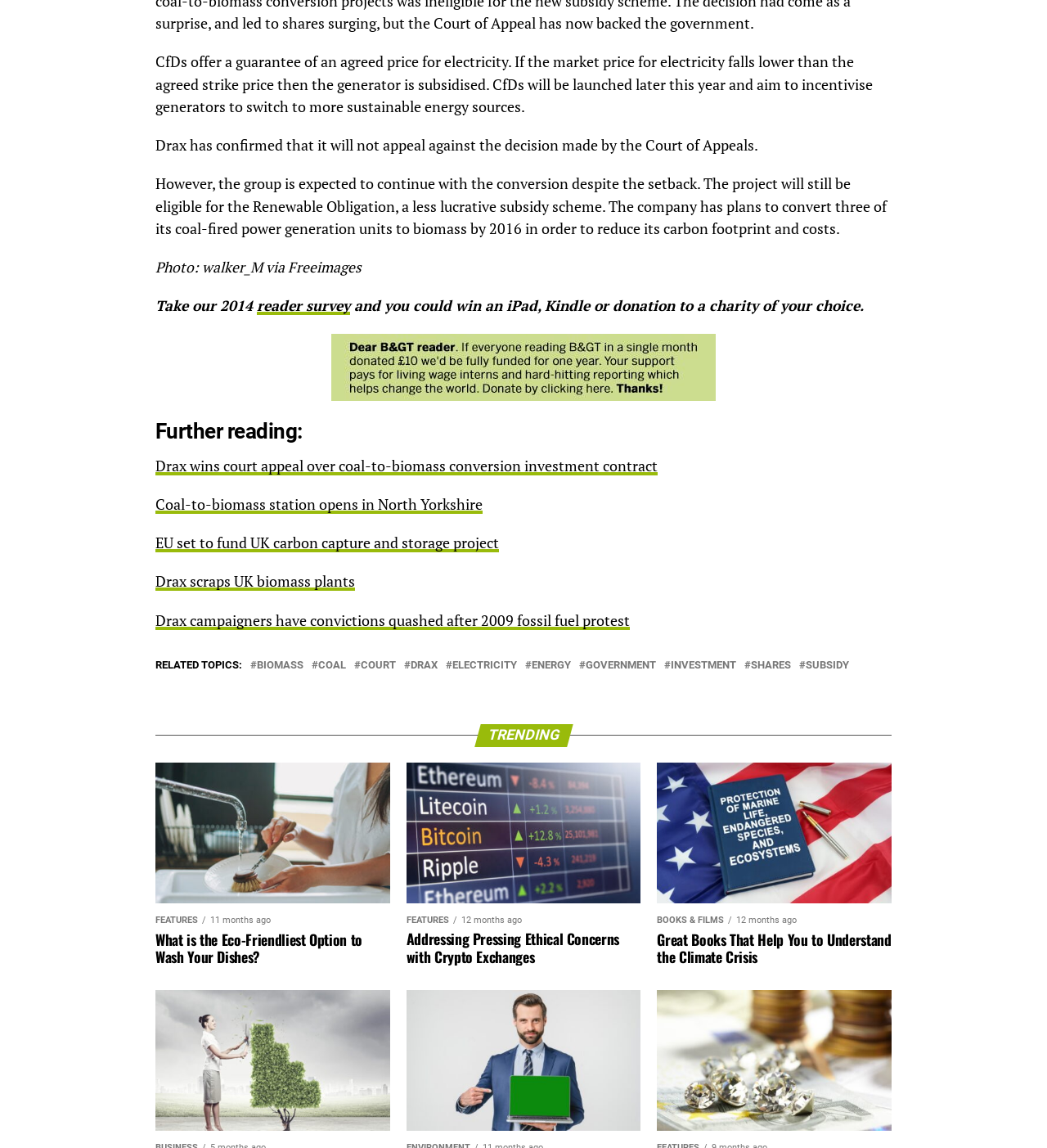What is Drax planning to do?
Using the information from the image, provide a comprehensive answer to the question.

According to the text 'The company has plans to convert three of its coal-fired power generation units to biomass by 2016 in order to reduce its carbon footprint and costs.', Drax is planning to convert its coal-fired units to biomass.